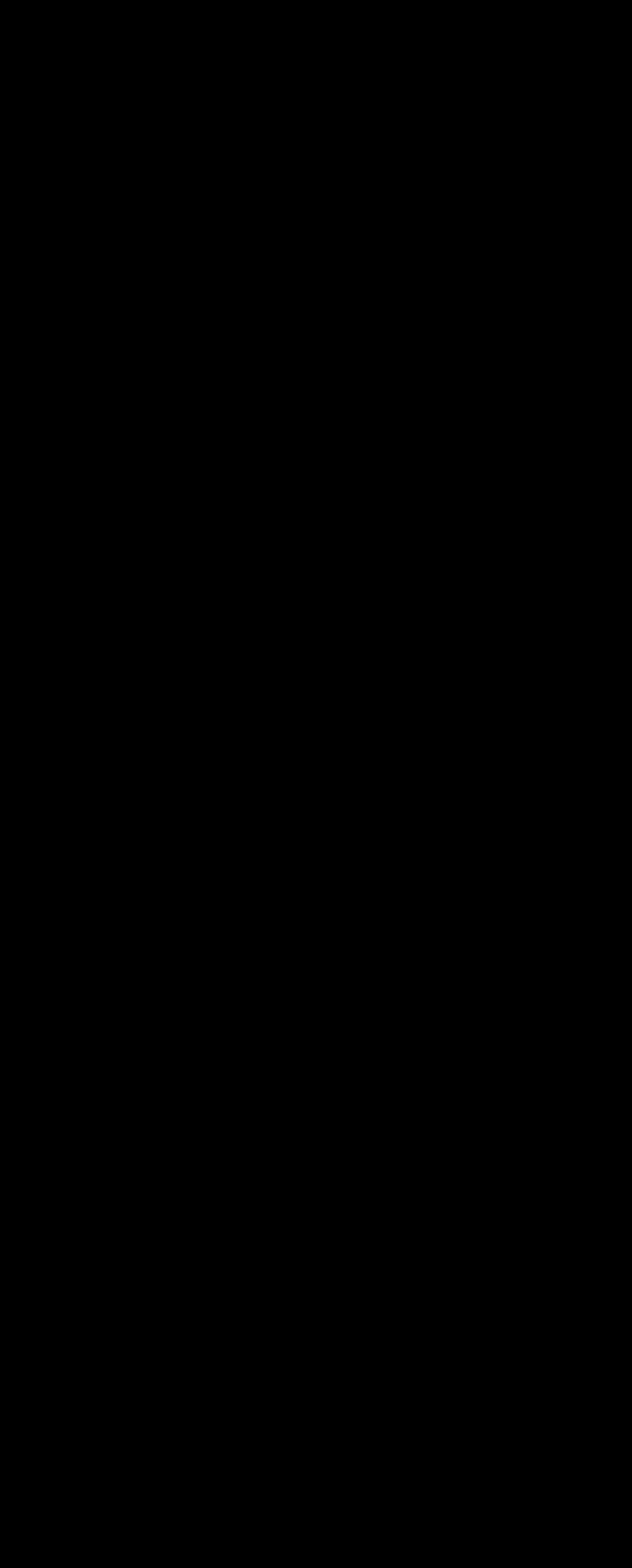Give a succinct answer to this question in a single word or phrase: 
How many types of cables are mentioned?

2